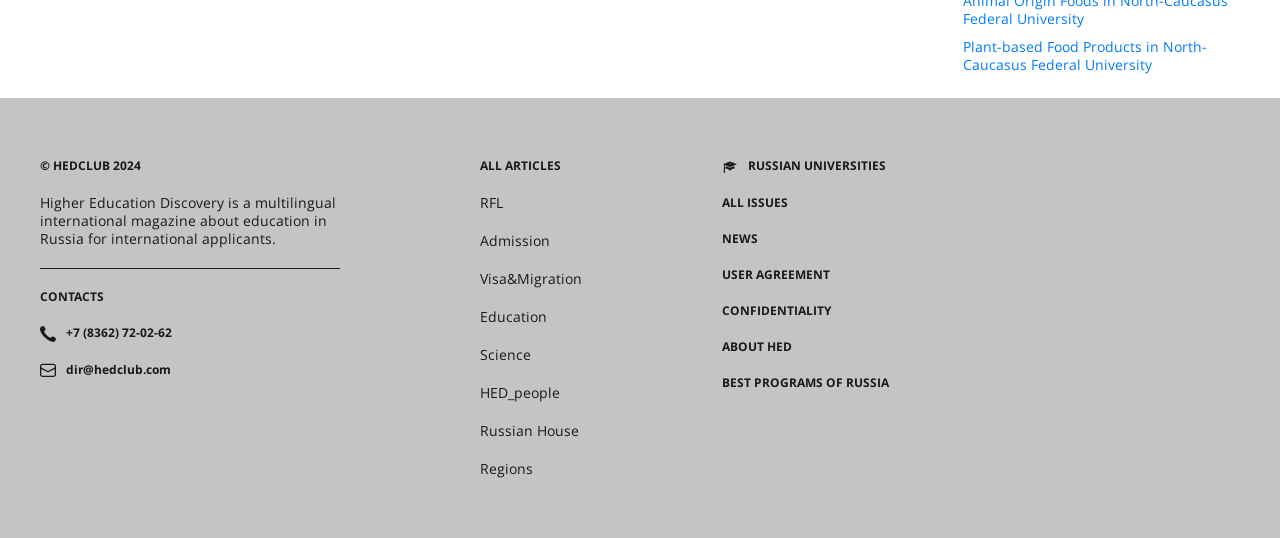Find the bounding box coordinates of the clickable region needed to perform the following instruction: "Check the news". The coordinates should be provided as four float numbers between 0 and 1, i.e., [left, top, right, bottom].

[0.564, 0.429, 0.592, 0.459]